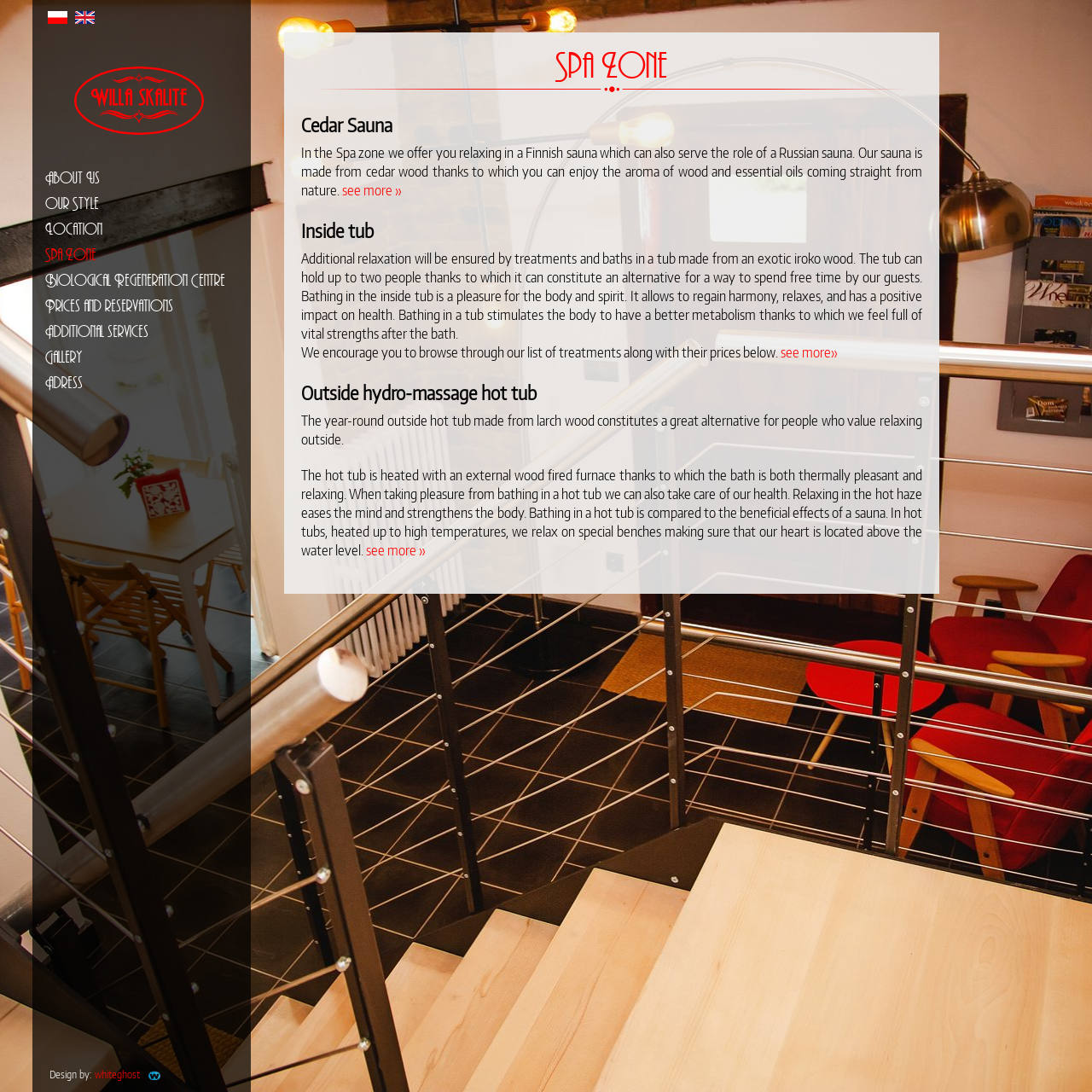Can you look at the image and give a comprehensive answer to the question:
What is the name of the spa zone?

The name of the spa zone can be found in the heading element with the text 'Spa Zone' which is located at the top of the webpage, with a bounding box coordinate of [0.276, 0.042, 0.844, 0.086].